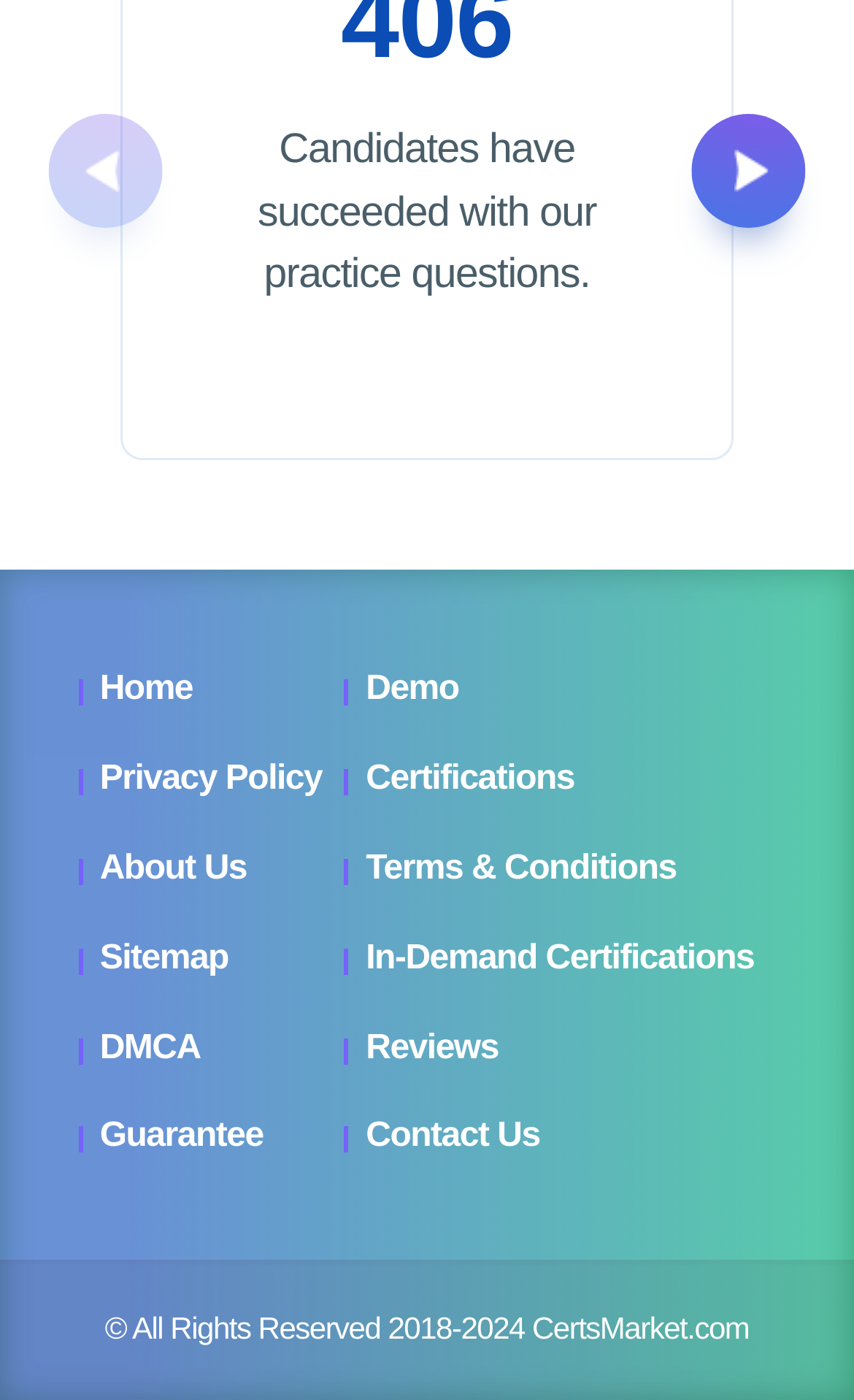Please reply to the following question using a single word or phrase: 
What is the layout of the links at the bottom of the webpage?

Columns